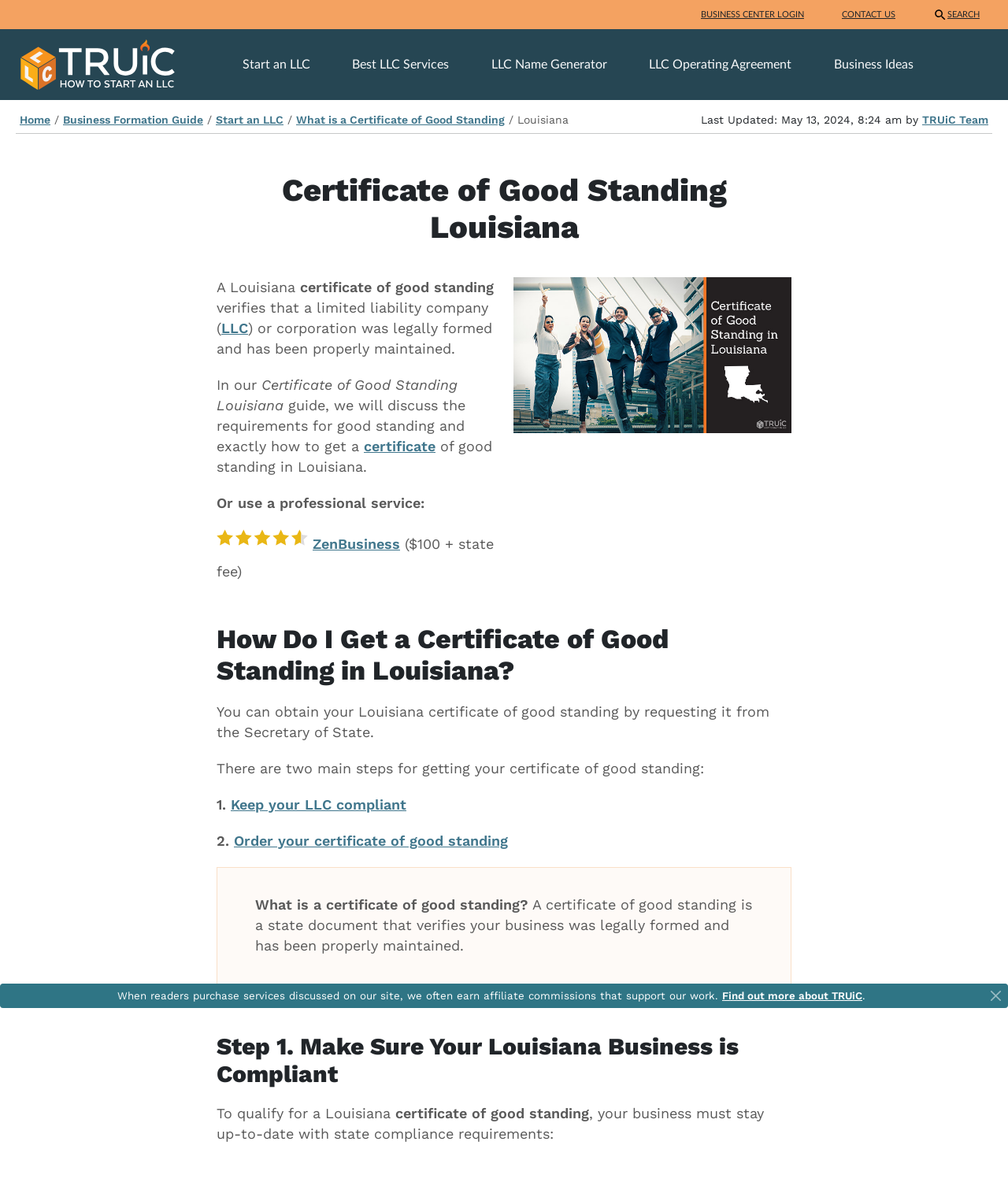Please provide a detailed answer to the question below based on the screenshot: 
What is required to qualify for a Louisiana certificate of good standing?

According to the webpage, to qualify for a Louisiana certificate of good standing, your business must stay up-to-date with state compliance requirements. This is stated in the section 'Step 1. Make Sure Your Louisiana Business is Compliant'.